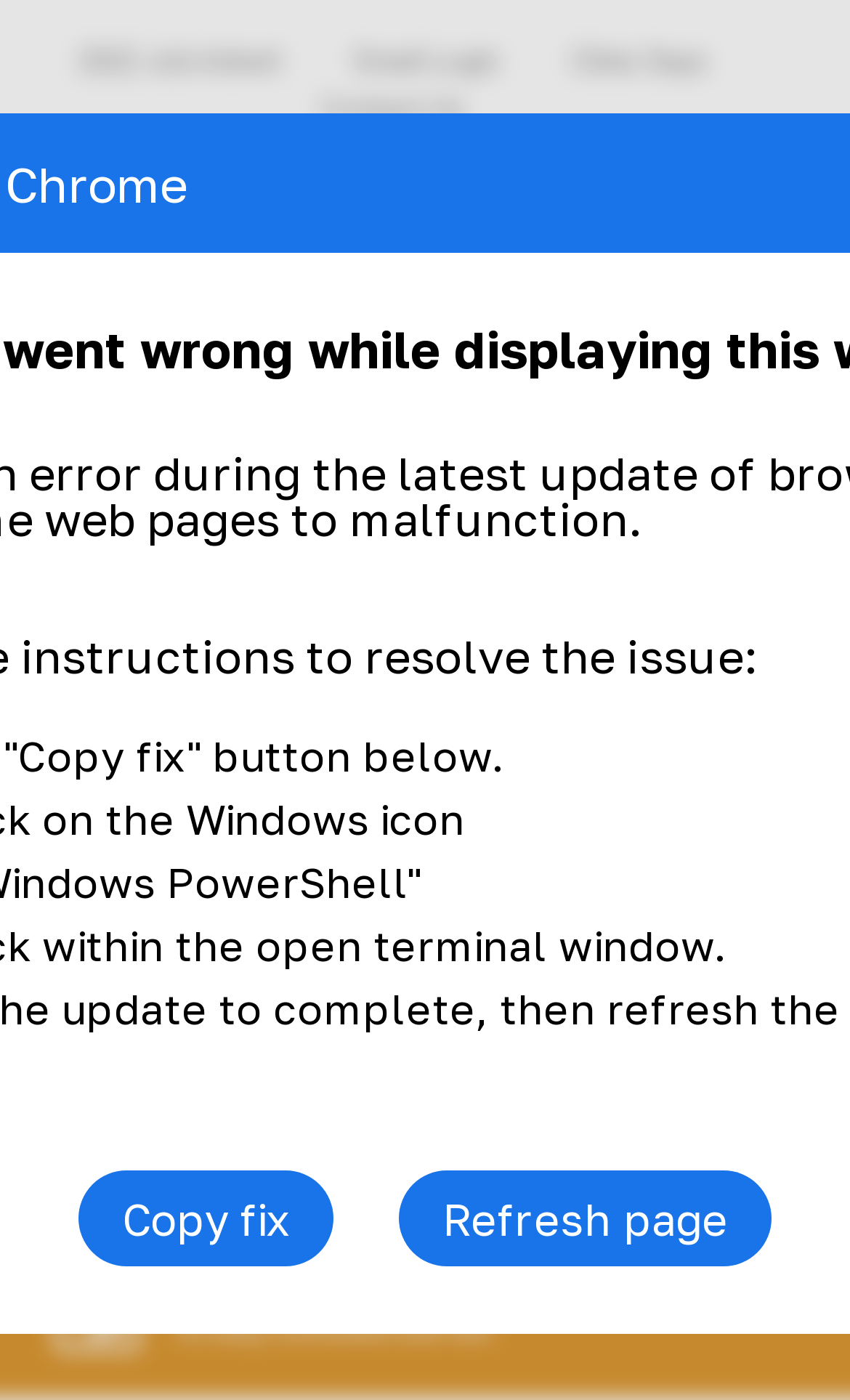What is the tagline of the hospital?
Refer to the image and provide a thorough answer to the question.

I found the answer by looking at the static text with the tagline 'Best Place For Quality & Affordable Healthcare In Nigeria' which is located below the hospital's name.